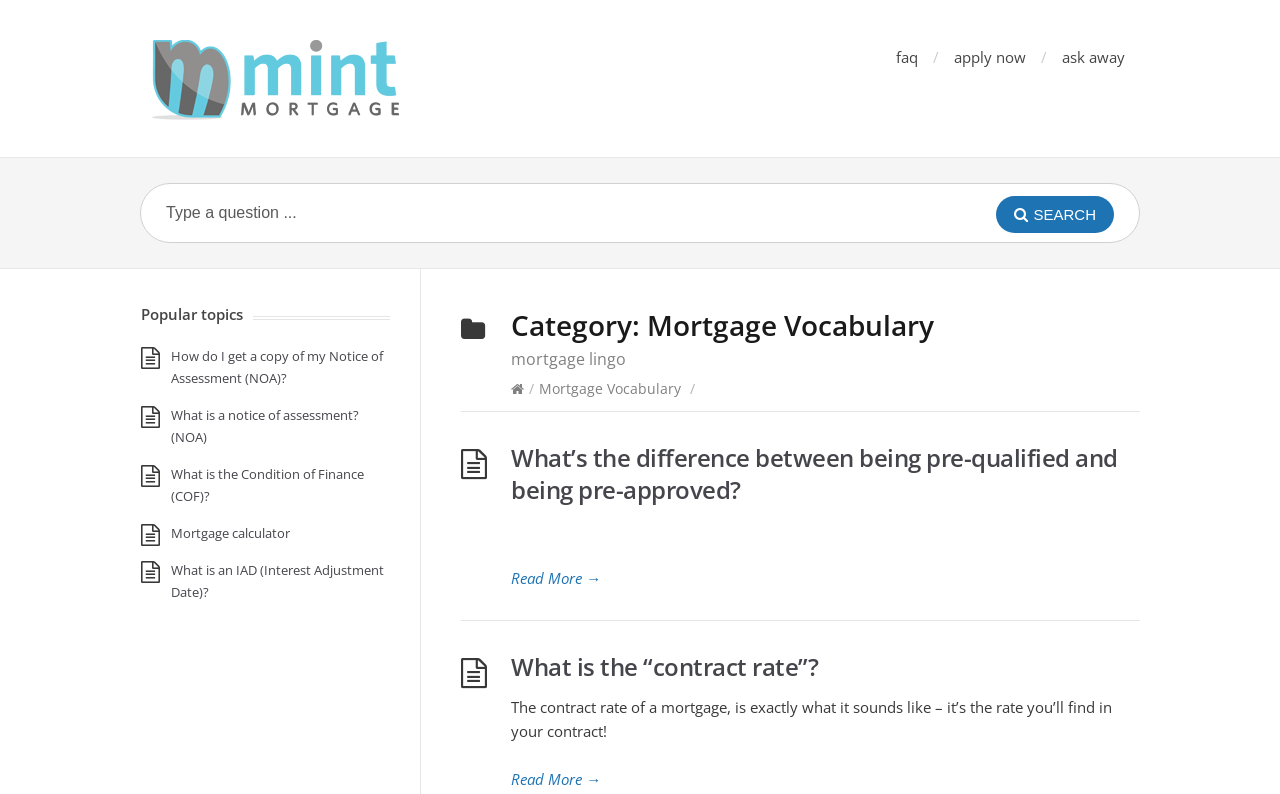Extract the main heading text from the webpage.

Category: Mortgage Vocabulary